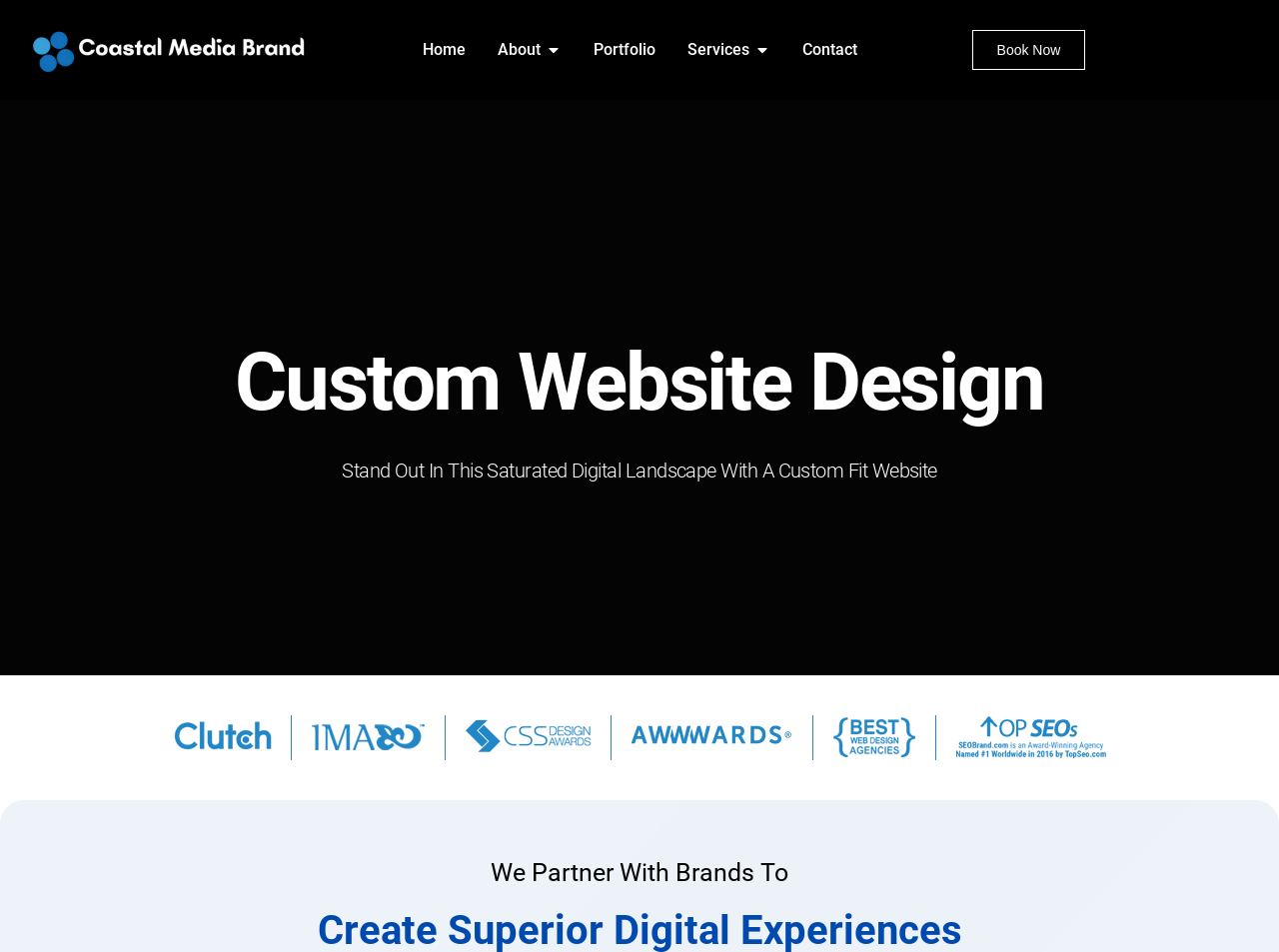Locate the bounding box coordinates of the area to click to fulfill this instruction: "Click the Book Now button". The bounding box should be presented as four float numbers between 0 and 1, in the order [left, top, right, bottom].

[0.76, 0.031, 0.849, 0.073]